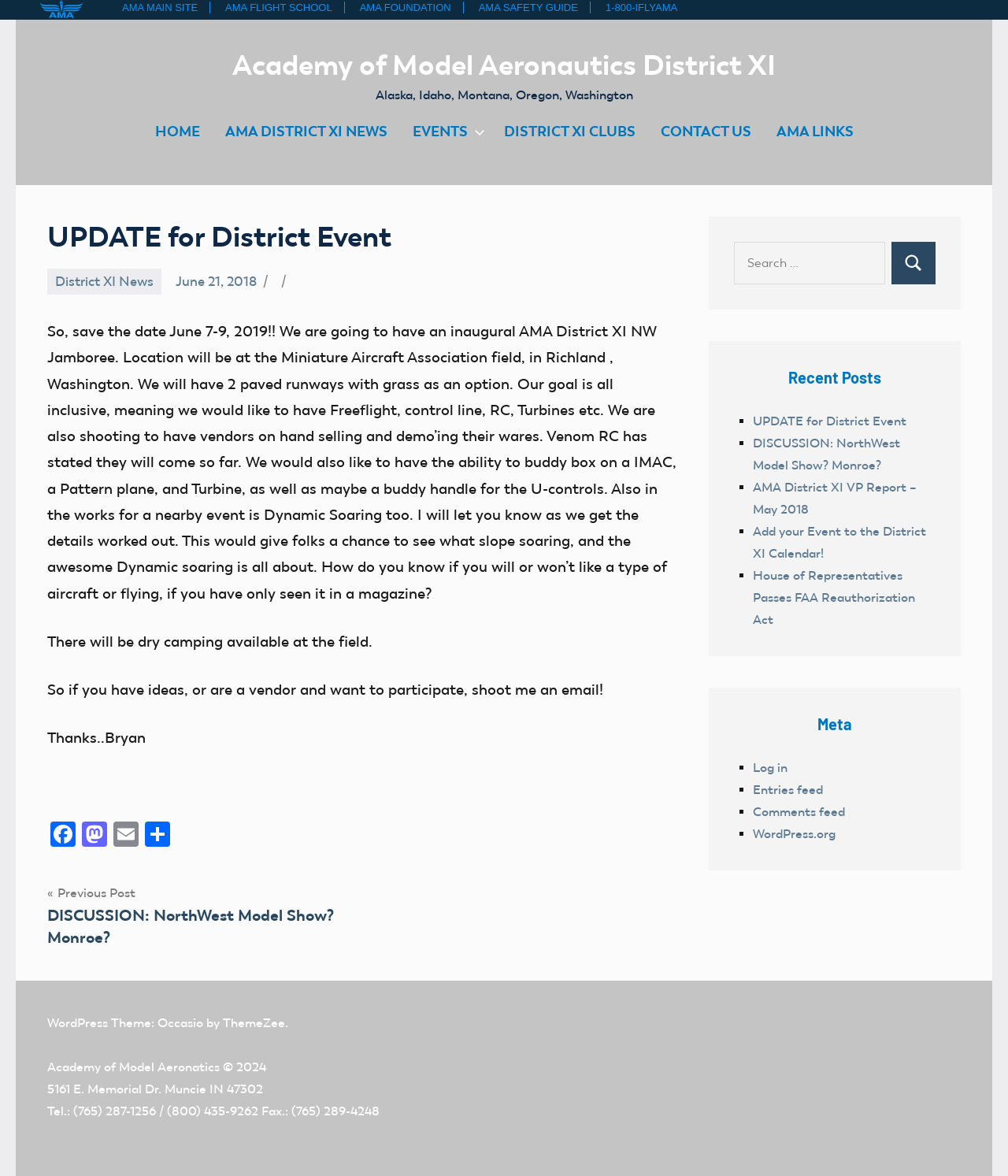What is the location of the event?
Based on the screenshot, provide a one-word or short-phrase response.

Miniature Aircraft Association field, Richland, Washington